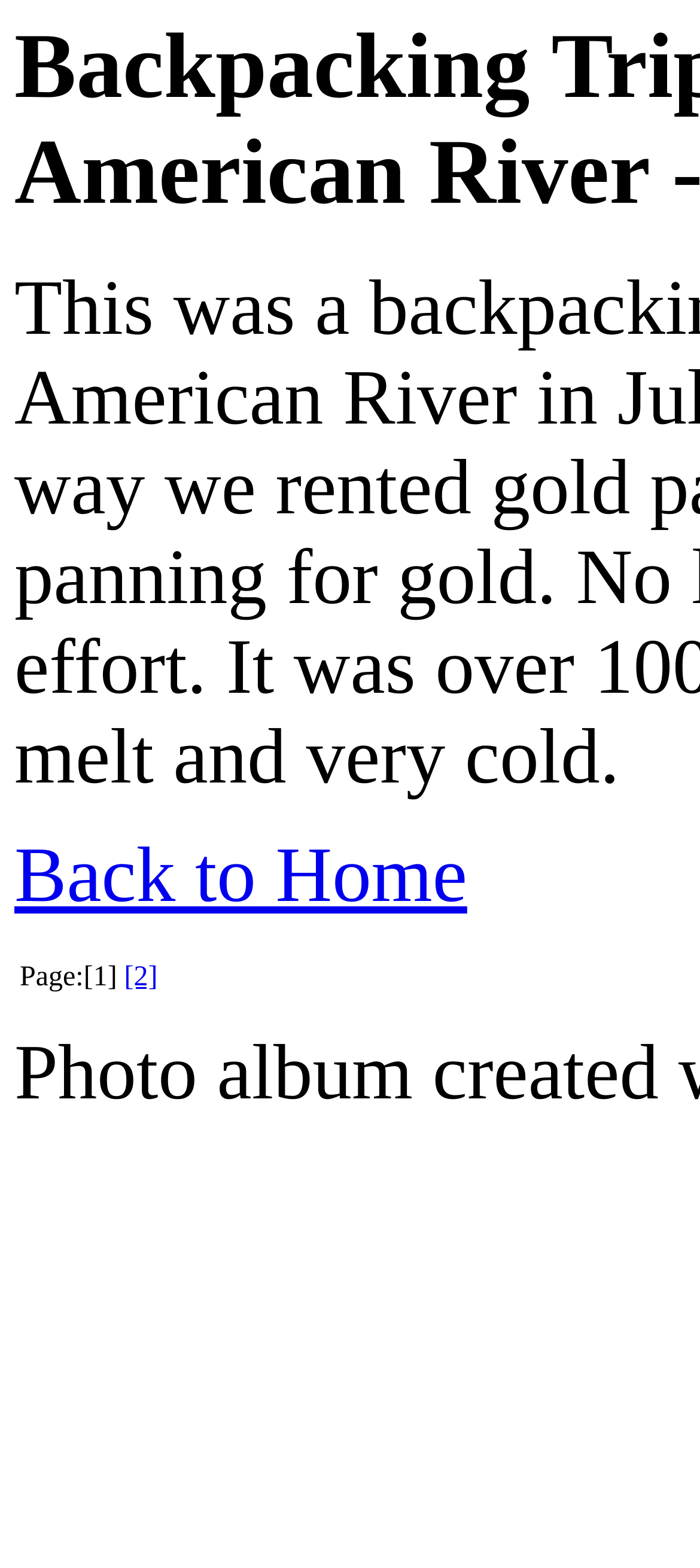Please find and report the primary heading text from the webpage.

Backpacking Trip to Feather Falls on the American River - 1972